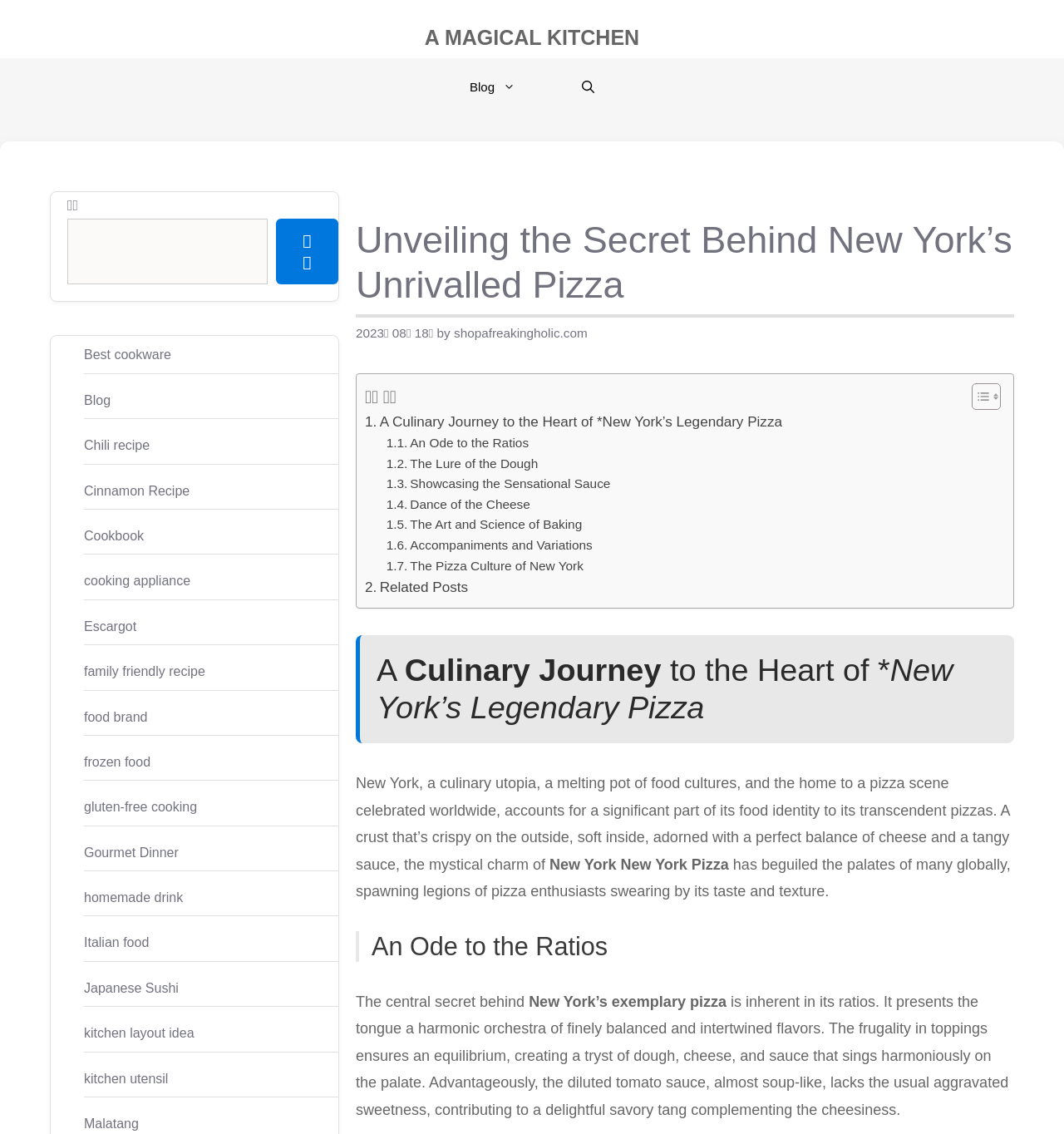Provide a brief response in the form of a single word or phrase:
What is the last link in the complementary section?

Malatang